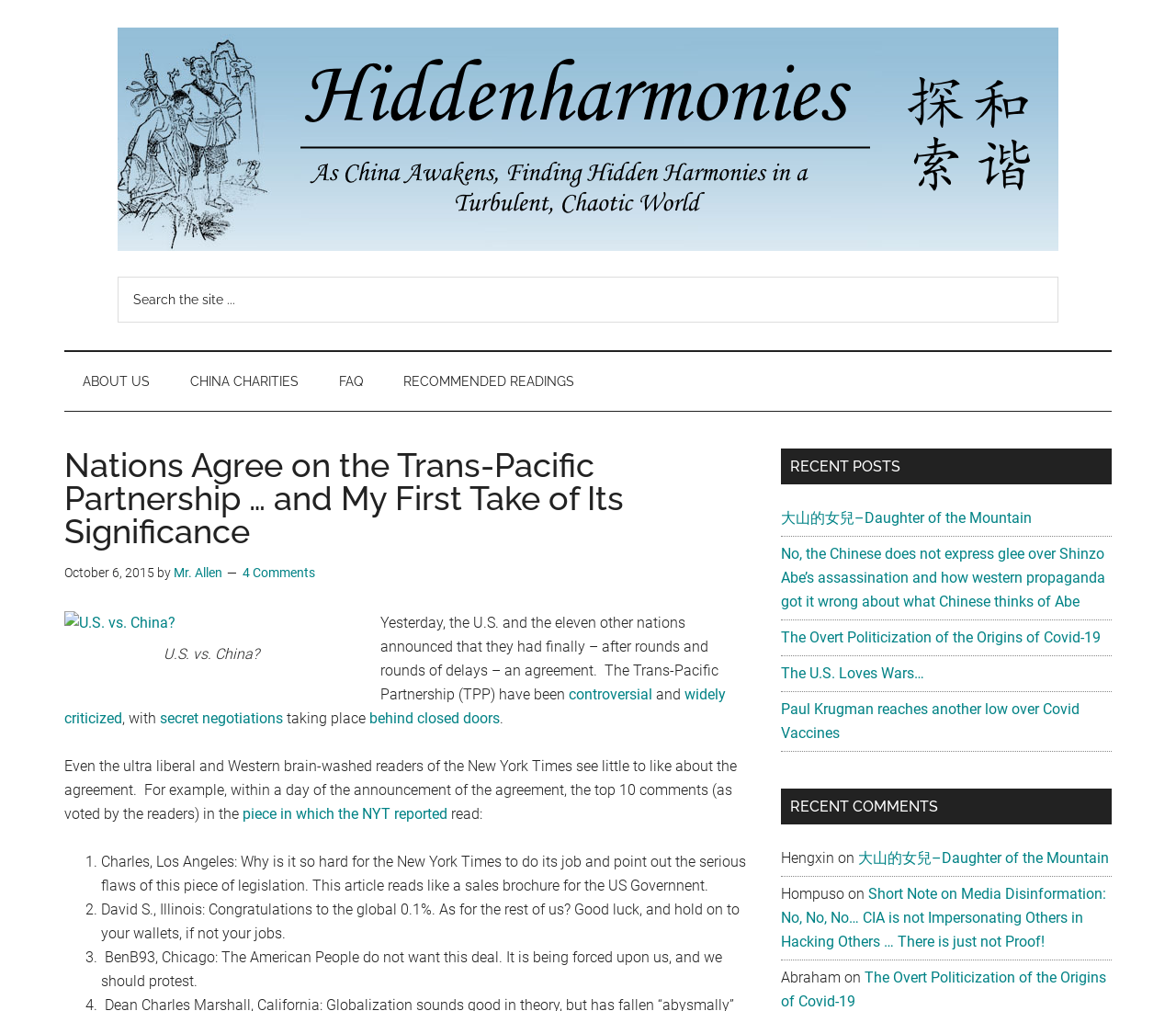Please provide the bounding box coordinates for the element that needs to be clicked to perform the following instruction: "Contact Us". The coordinates should be given as four float numbers between 0 and 1, i.e., [left, top, right, bottom].

None